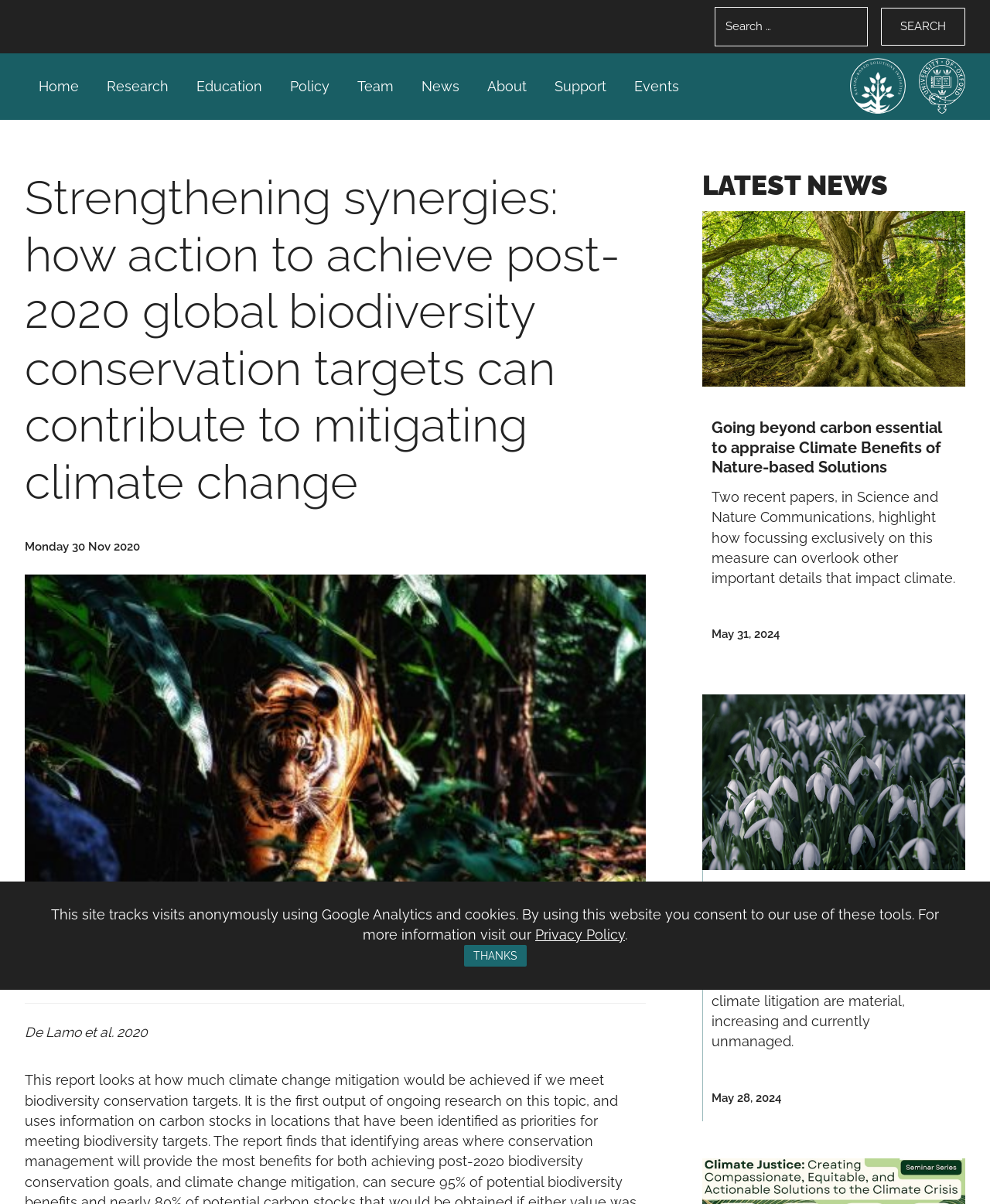Determine the bounding box coordinates of the clickable element necessary to fulfill the instruction: "Read the latest news". Provide the coordinates as four float numbers within the 0 to 1 range, i.e., [left, top, right, bottom].

[0.709, 0.141, 0.975, 0.168]